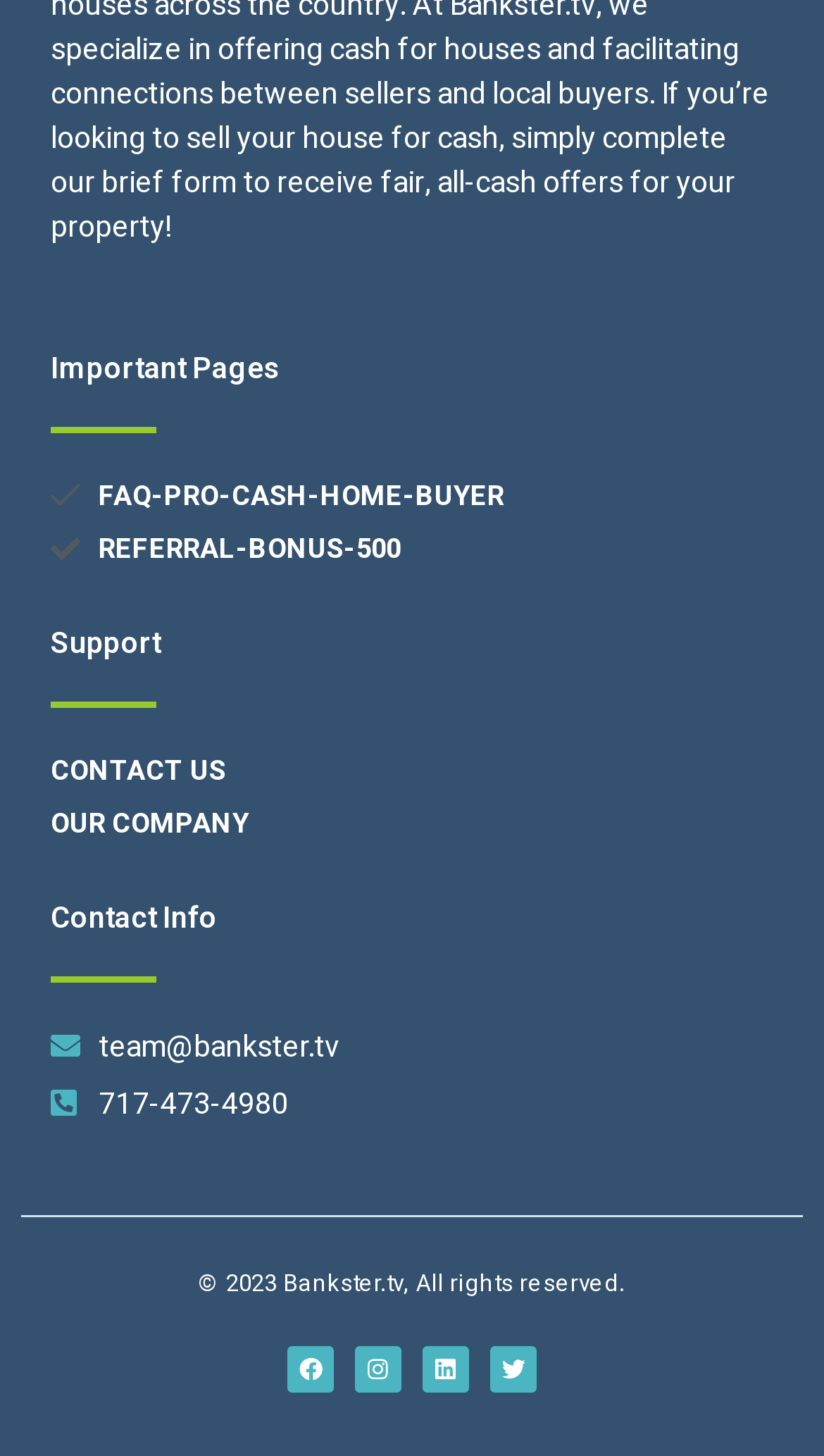Could you locate the bounding box coordinates for the section that should be clicked to accomplish this task: "Check company information".

[0.062, 0.552, 0.938, 0.58]